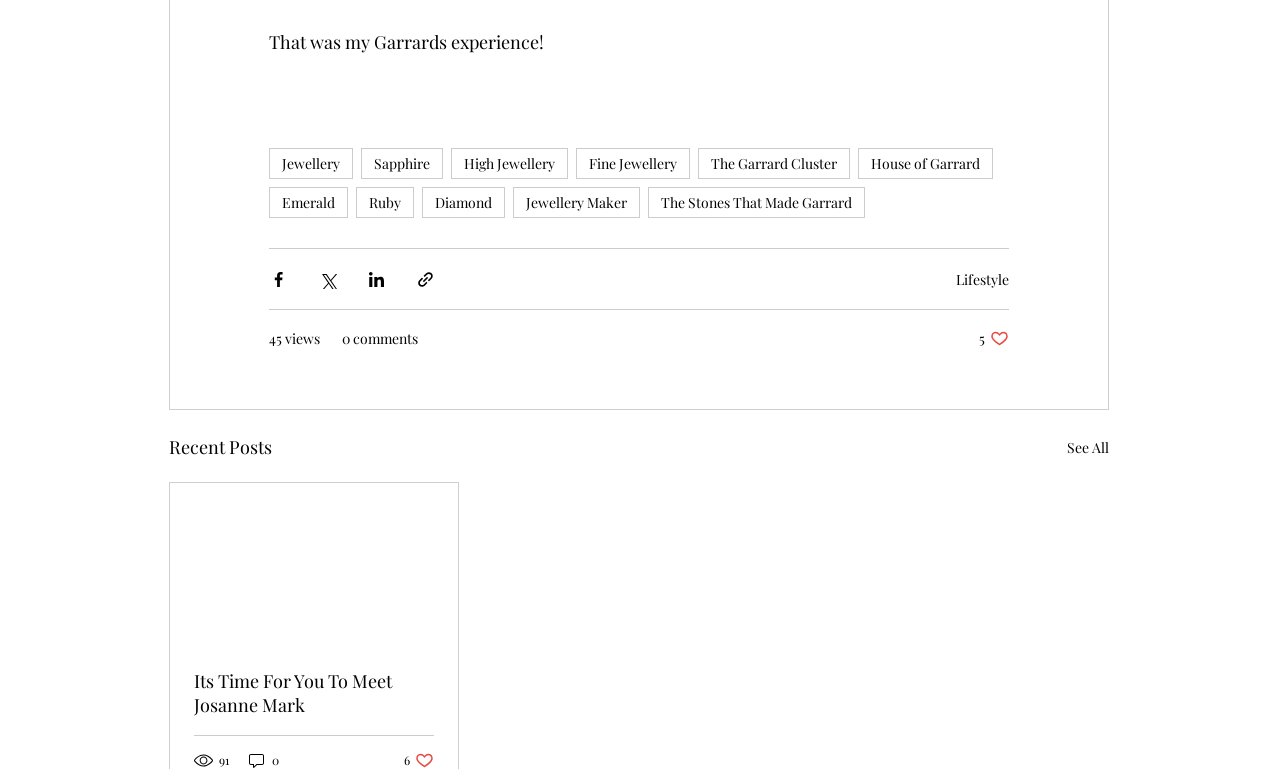How many social media sharing options are available?
Based on the screenshot, give a detailed explanation to answer the question.

There are four social media sharing options available, which are 'Share via Facebook', 'Share via Twitter', 'Share via LinkedIn', and 'Share via link'. These options are located at the top of the webpage, below the navigation section.